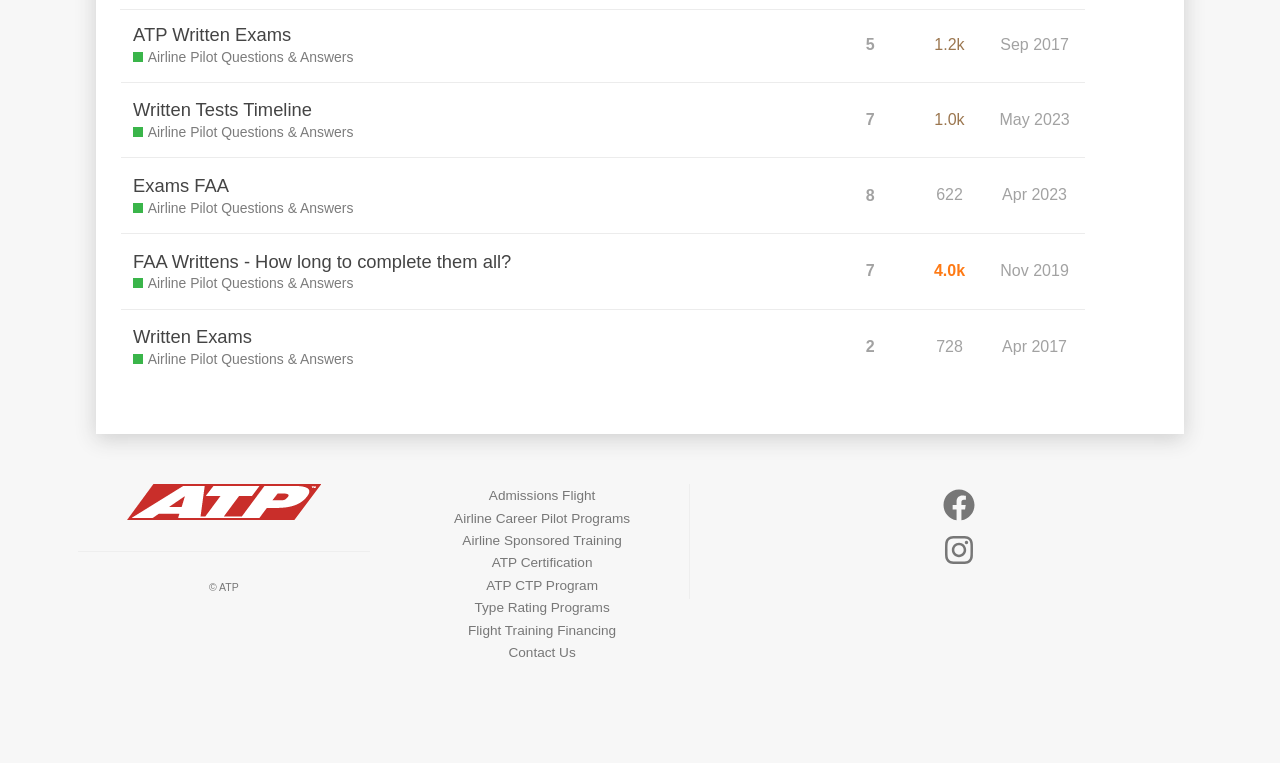What is the purpose of the 'Airline Pilot Questions & Answers' link?
Using the picture, provide a one-word or short phrase answer.

Ask pilot training and airline questions